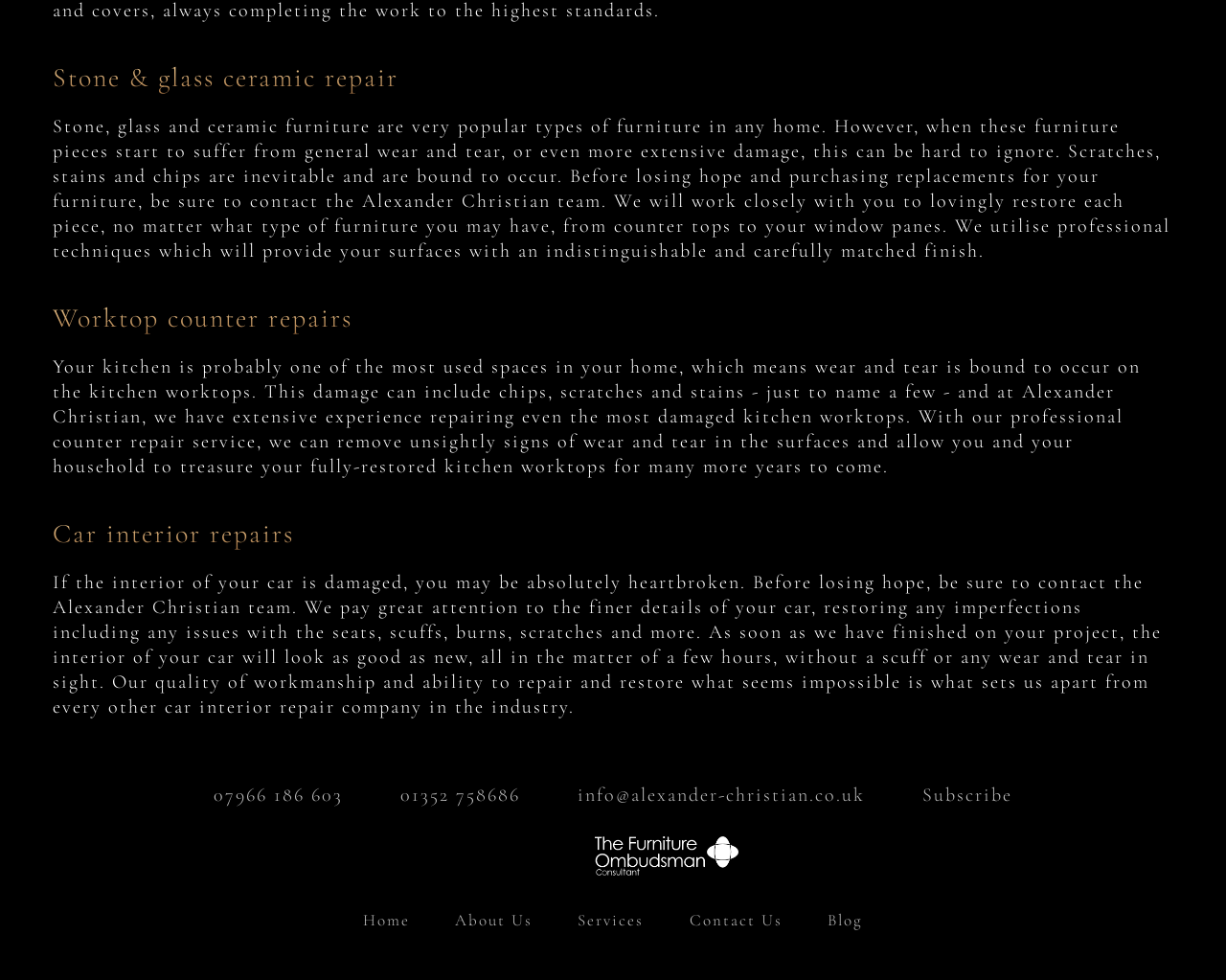Consider the image and give a detailed and elaborate answer to the question: 
What is the phone number to contact Alexander Christian?

The phone number to contact Alexander Christian is 07966 186 603, which is mentioned in the link 'Phone Alexander Christian on 07966 186 603' along with an image of a phone.